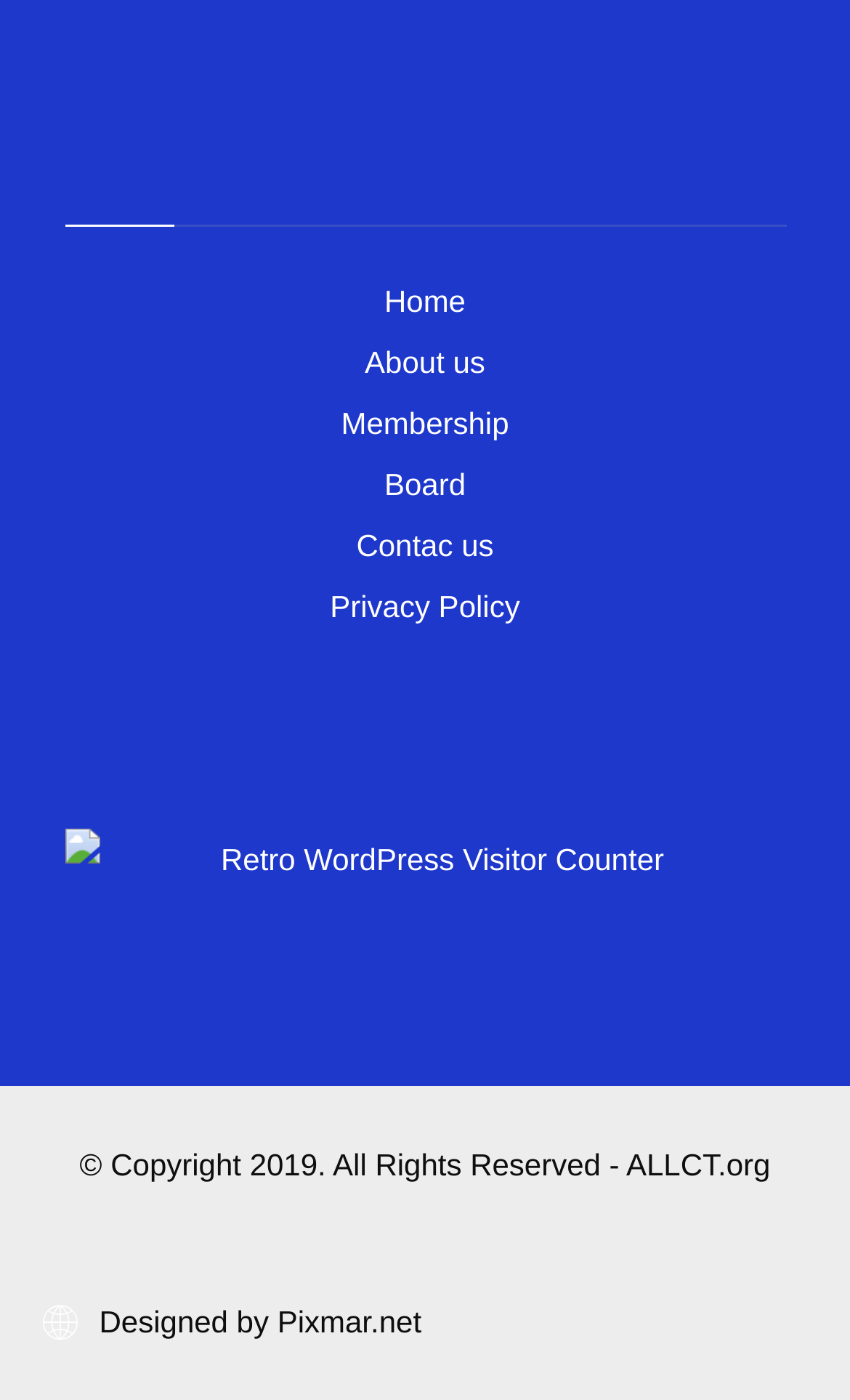What is the purpose of the image on the webpage?
Answer with a single word or short phrase according to what you see in the image.

Visitor counter